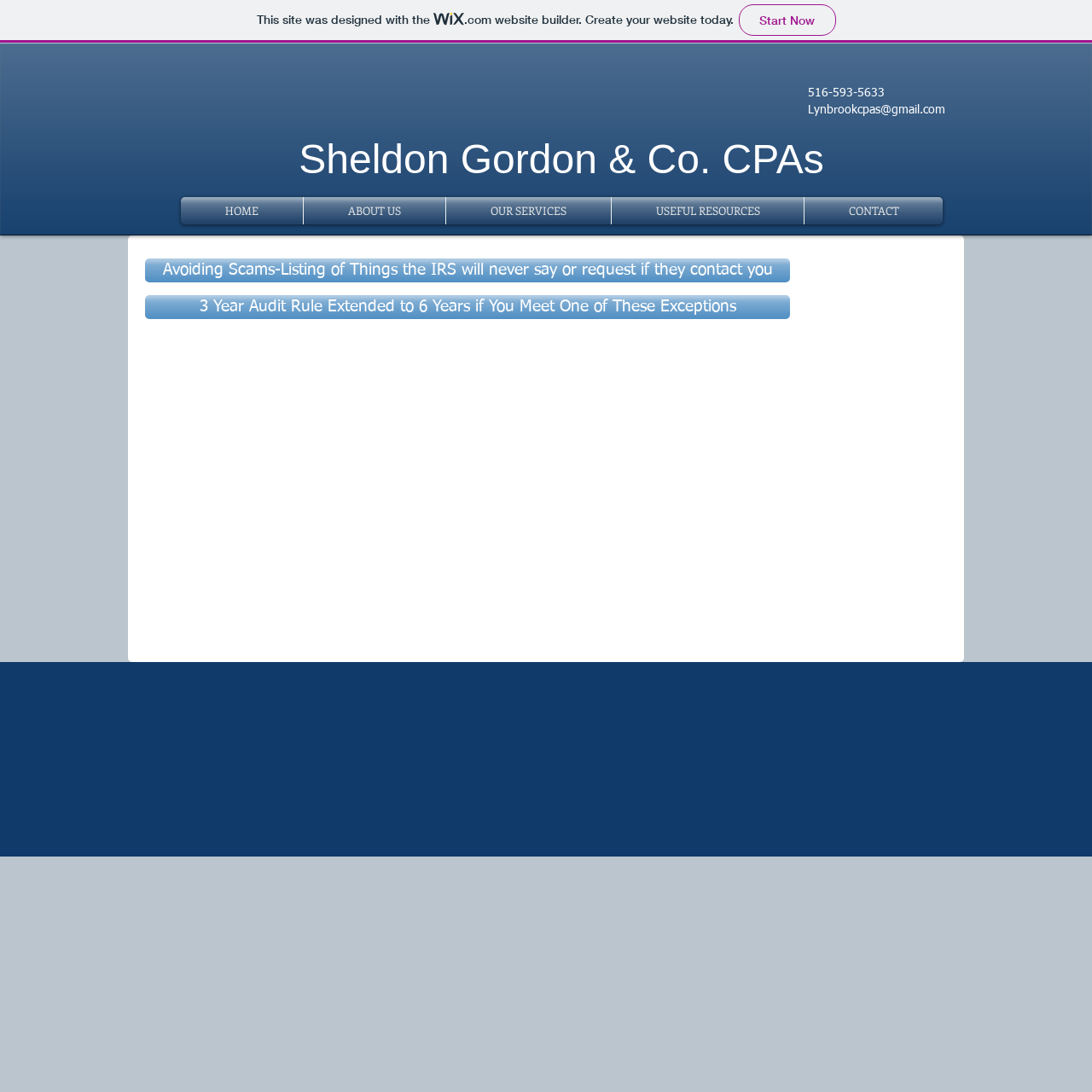Can you find the bounding box coordinates for the element that needs to be clicked to execute this instruction: "read about avoiding scams"? The coordinates should be given as four float numbers between 0 and 1, i.e., [left, top, right, bottom].

[0.133, 0.237, 0.723, 0.259]